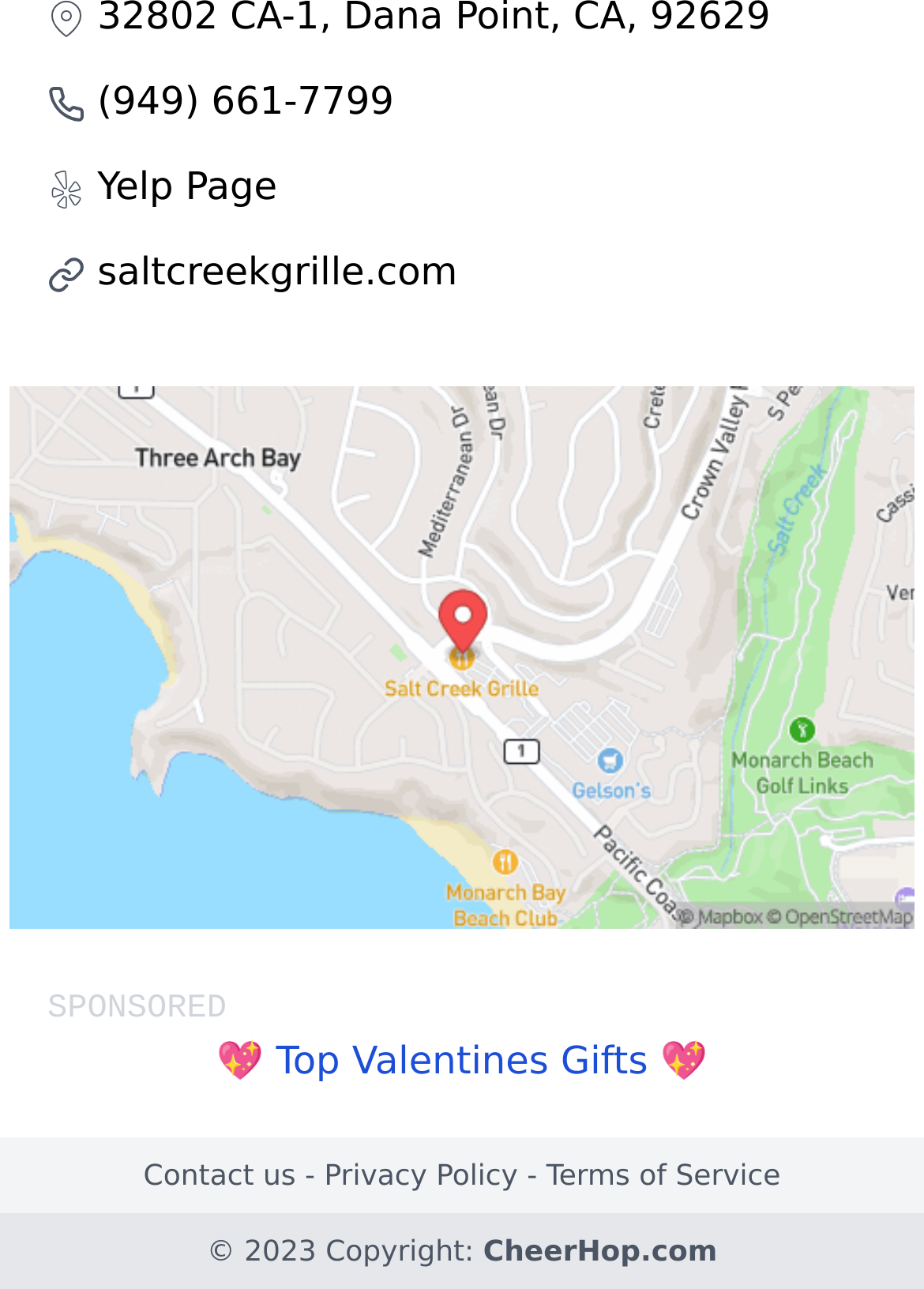Identify the bounding box coordinates of the part that should be clicked to carry out this instruction: "Visit the Yelp page".

[0.105, 0.127, 0.3, 0.162]